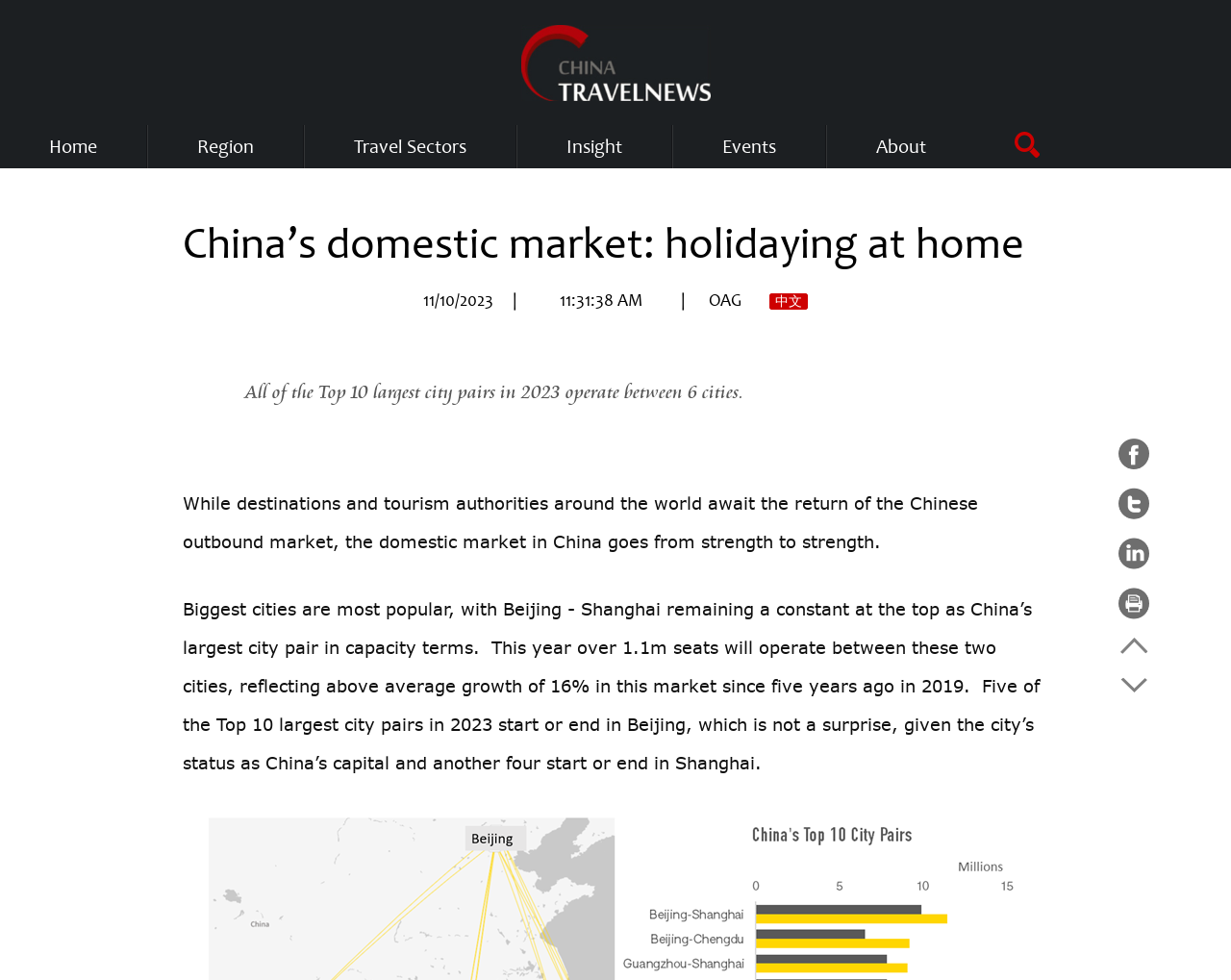Using the details from the image, please elaborate on the following question: What is the date of the article?

The date of the article can be found in the StaticText element with bounding box coordinates [0.344, 0.295, 0.401, 0.317] and OCR text '11/10/2023'.